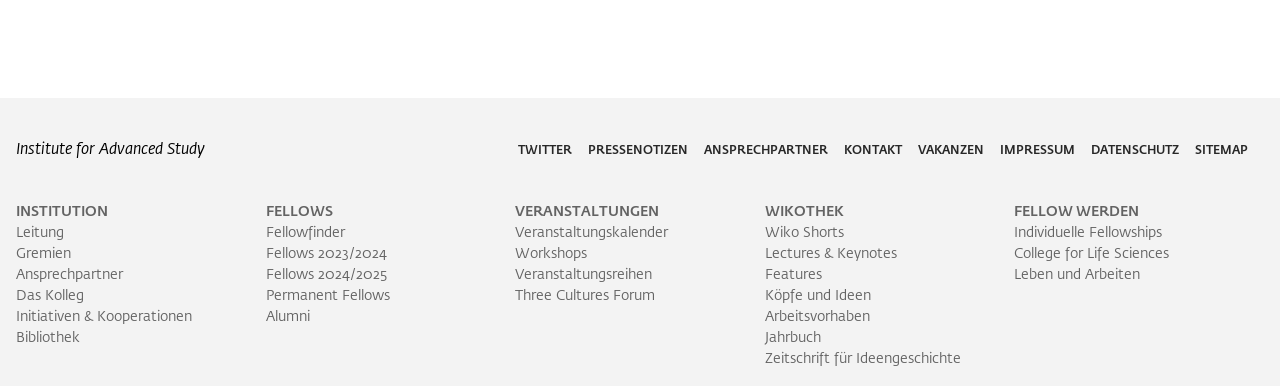Given the description: "Veranstaltungsreihen", determine the bounding box coordinates of the UI element. The coordinates should be formatted as four float numbers between 0 and 1, [left, top, right, bottom].

[0.402, 0.694, 0.51, 0.73]